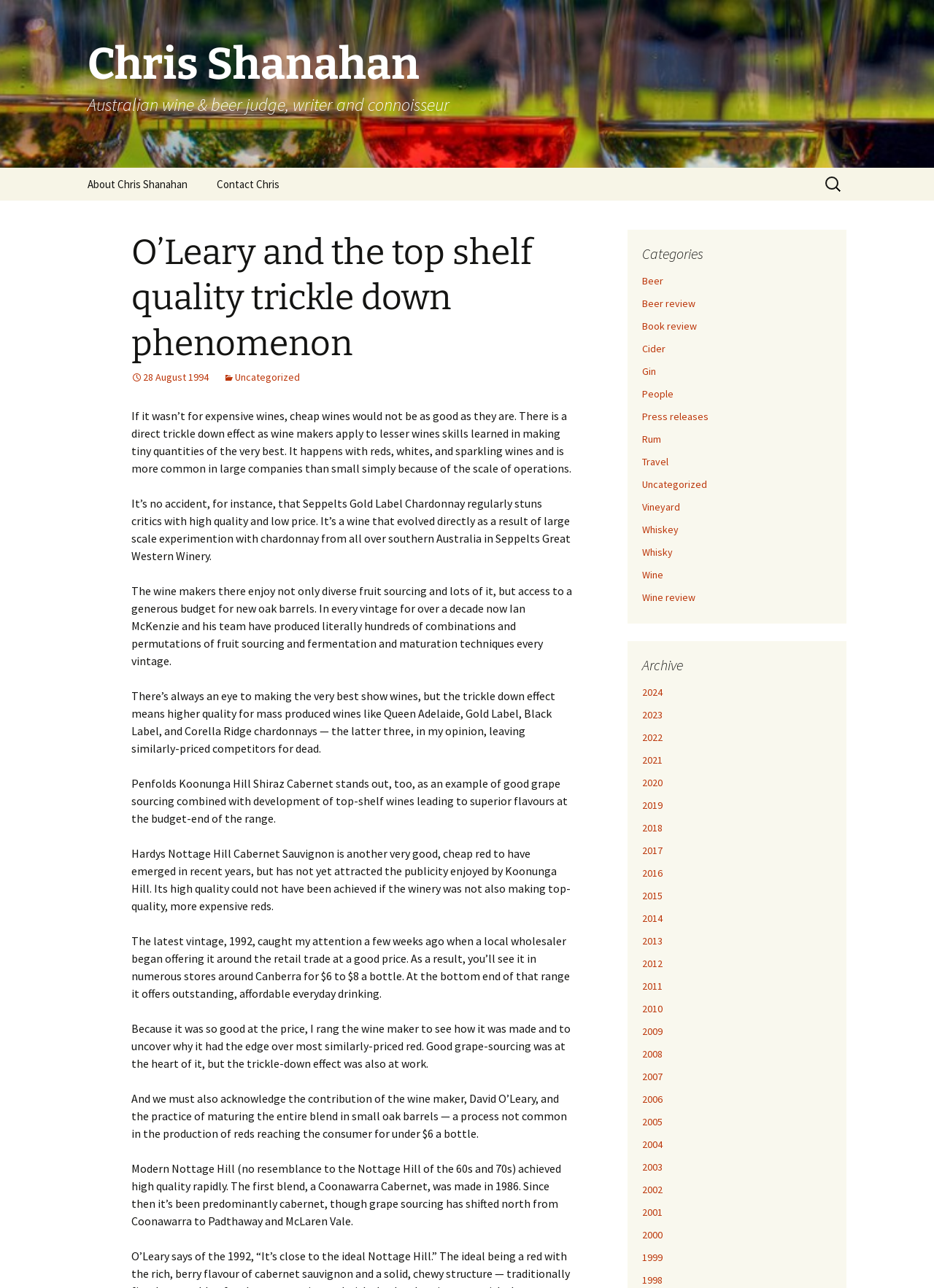What is the price range of the Nottage Hill Cabernet Sauvignon?
Analyze the screenshot and provide a detailed answer to the question.

According to the article, the Nottage Hill Cabernet Sauvignon is available in stores around Canberra for $6 to $8 a bottle. This information is mentioned in the paragraph that discusses the wine's availability.